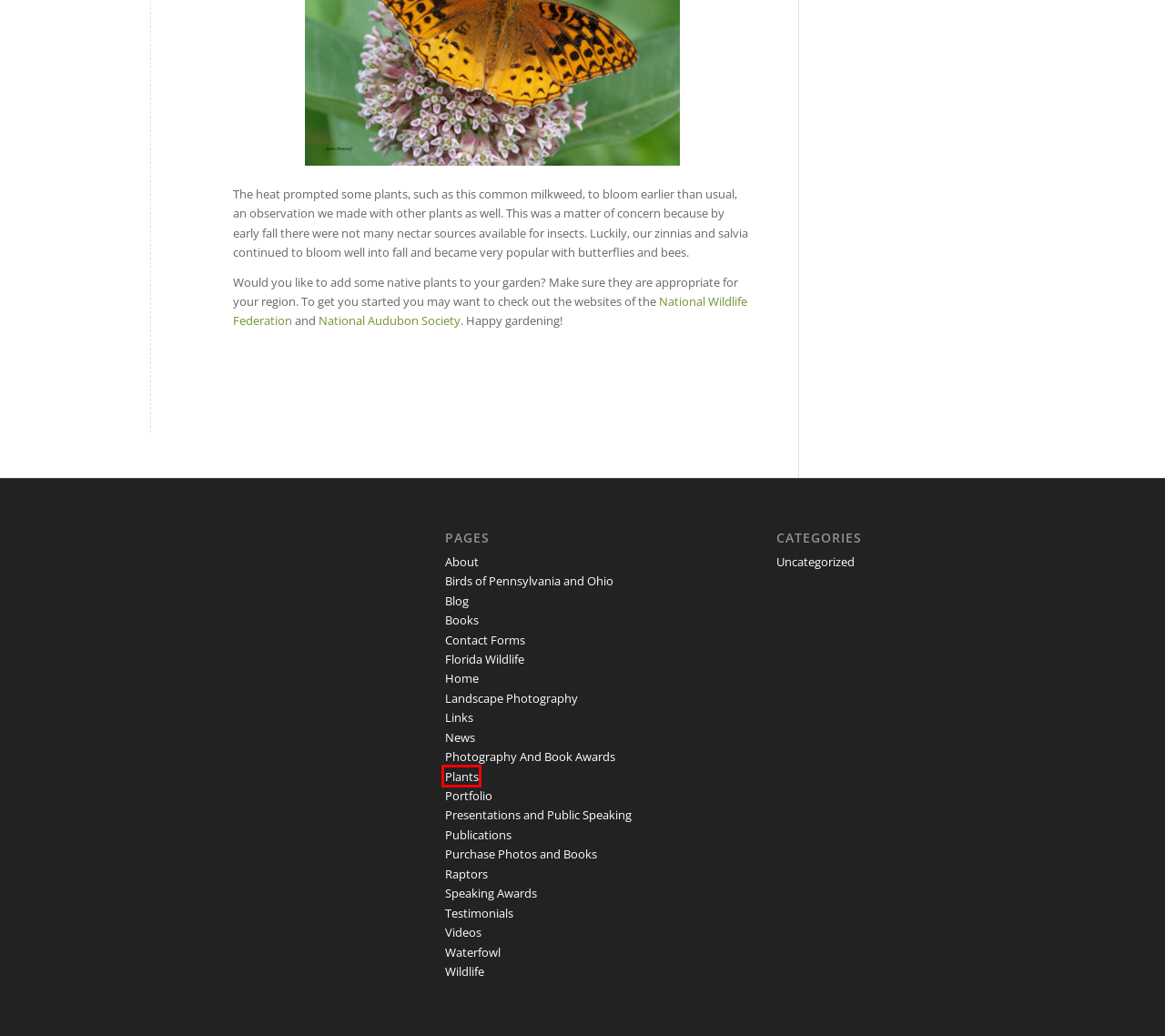You have a screenshot of a webpage with a red rectangle bounding box around an element. Identify the best matching webpage description for the new page that appears after clicking the element in the bounding box. The descriptions are:
A. Photography And Book Awards – Website of Doris Dumrauf
B. Landscape Photography – Website of Doris Dumrauf
C. Plants – Website of Doris Dumrauf
D. Raptors – Website of Doris Dumrauf
E. Birds of Pennsylvania and Ohio – Website of Doris Dumrauf
F. Florida Wildlife – Website of Doris Dumrauf
G. Purchase Photos and Books – Website of Doris Dumrauf
H. Waterfowl – Website of Doris Dumrauf

C